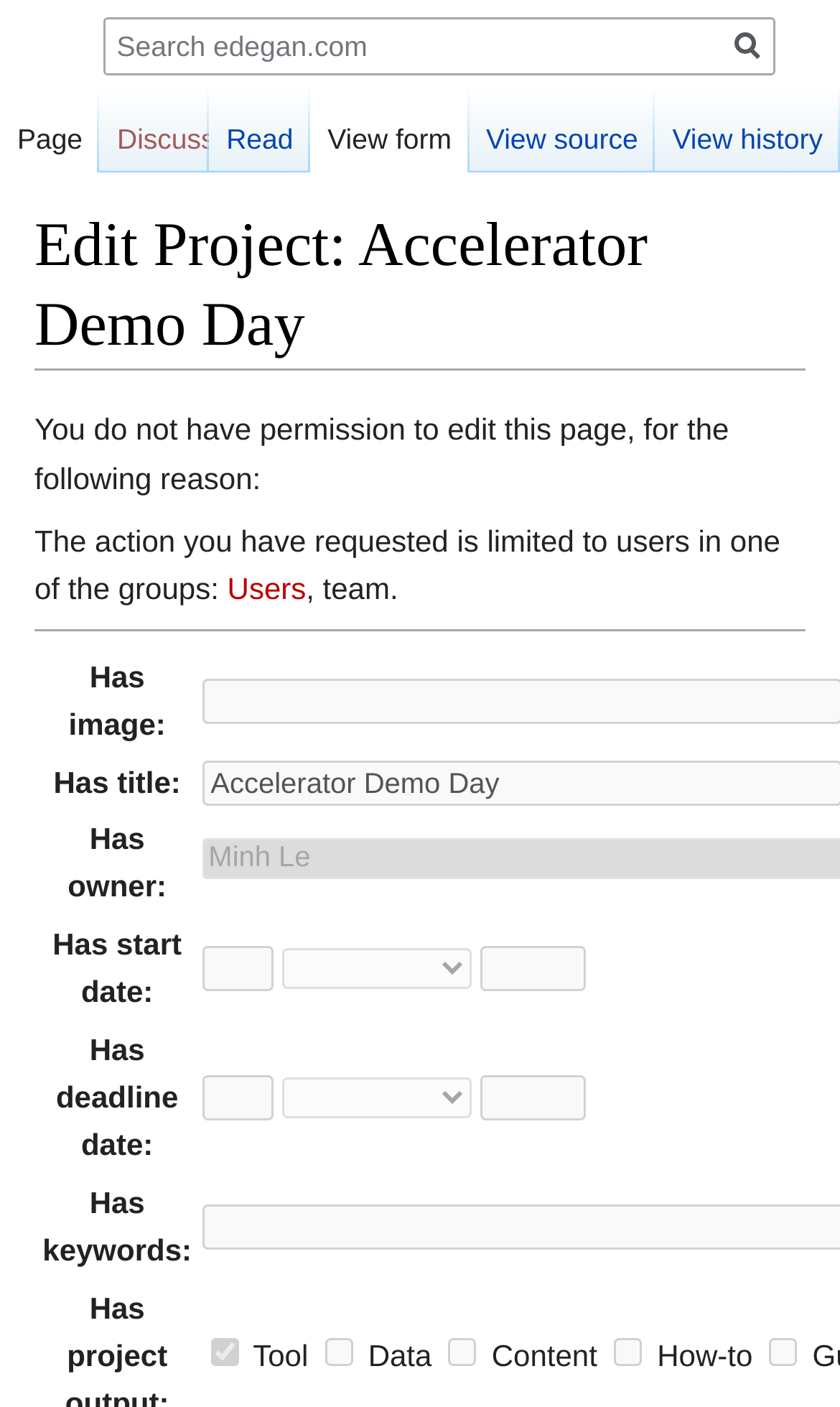Determine the bounding box coordinates of the element that should be clicked to execute the following command: "Click Go".

[0.859, 0.014, 0.921, 0.053]